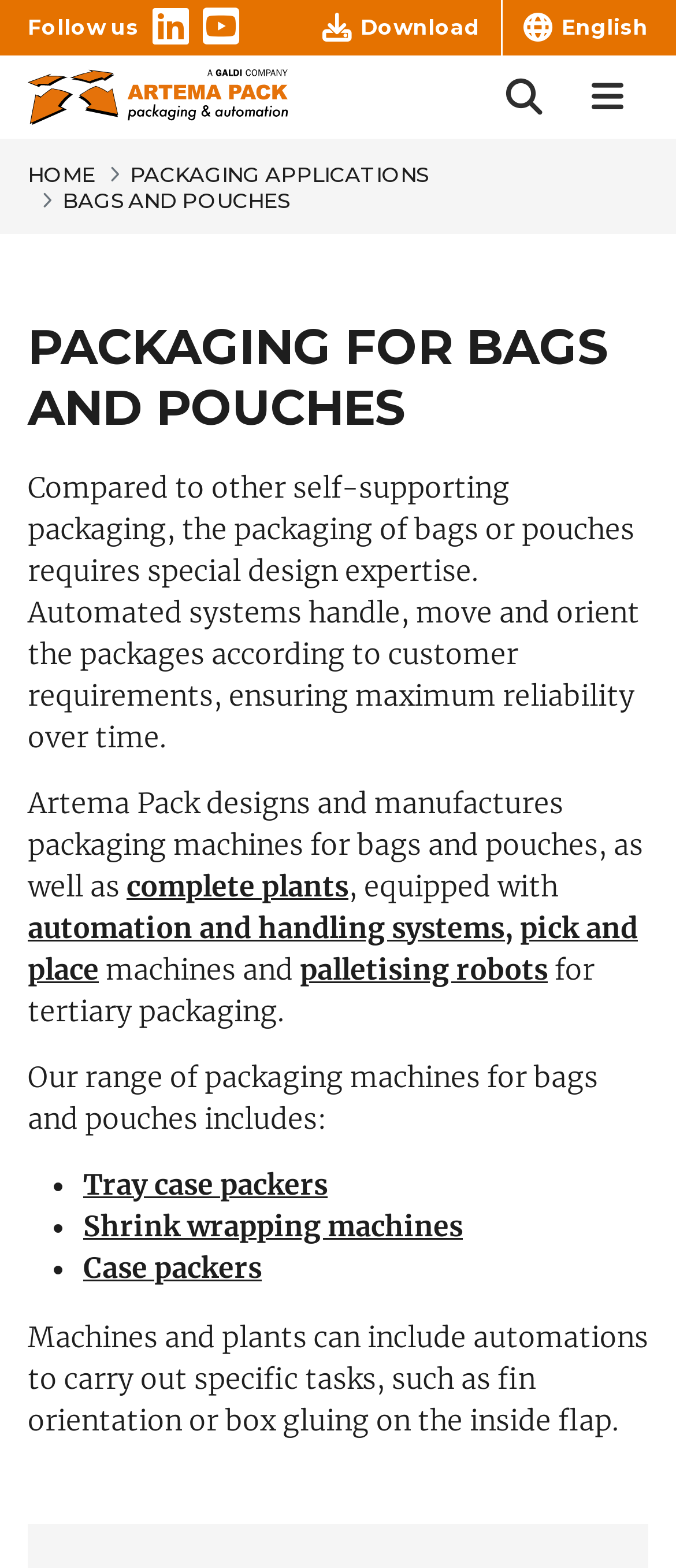Answer the question below with a single word or a brief phrase: 
What can machines and plants include to carry out specific tasks?

automations